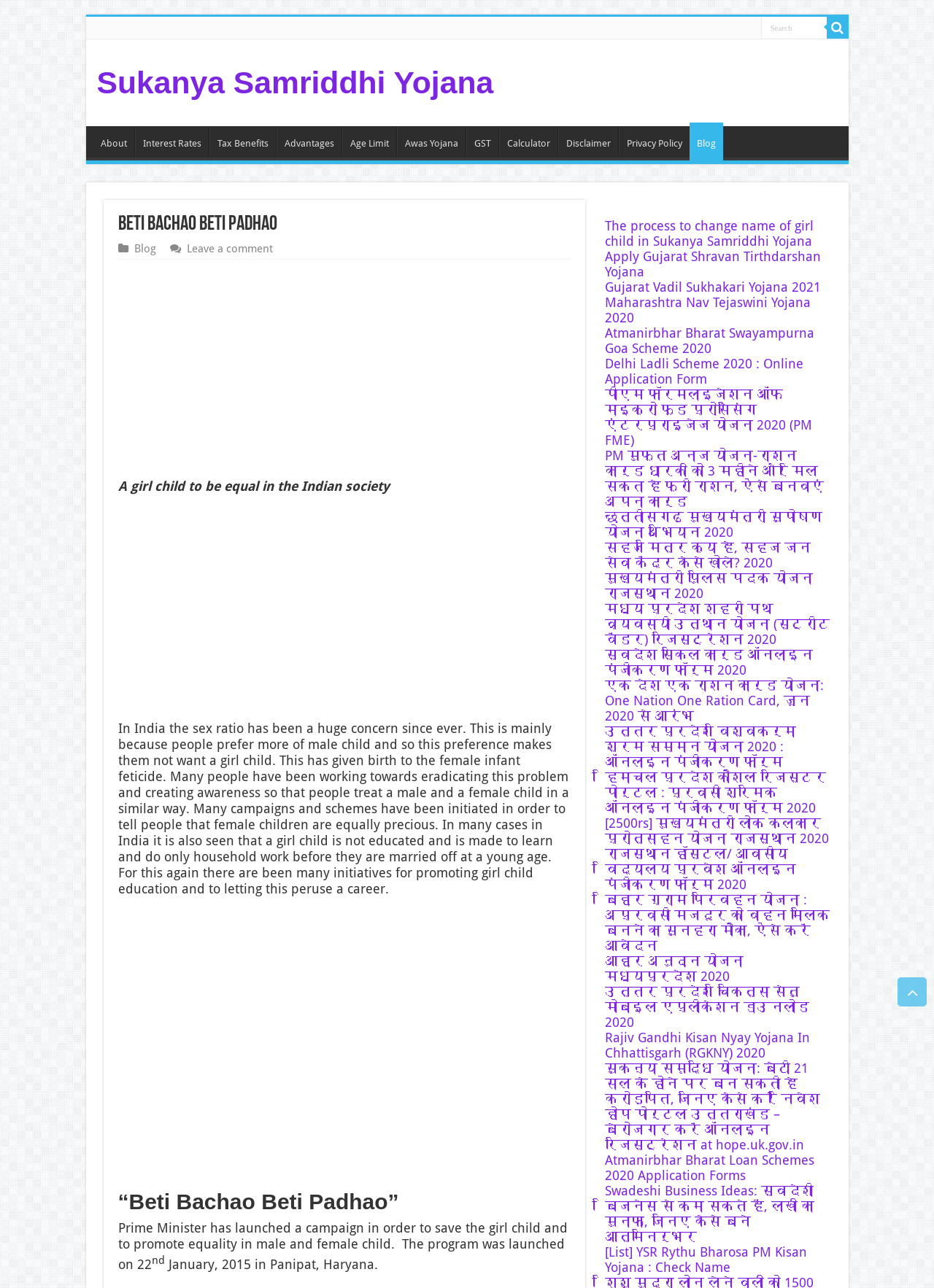What is the main heading of this webpage? Please extract and provide it.

Beti Bachao Beti Padhao